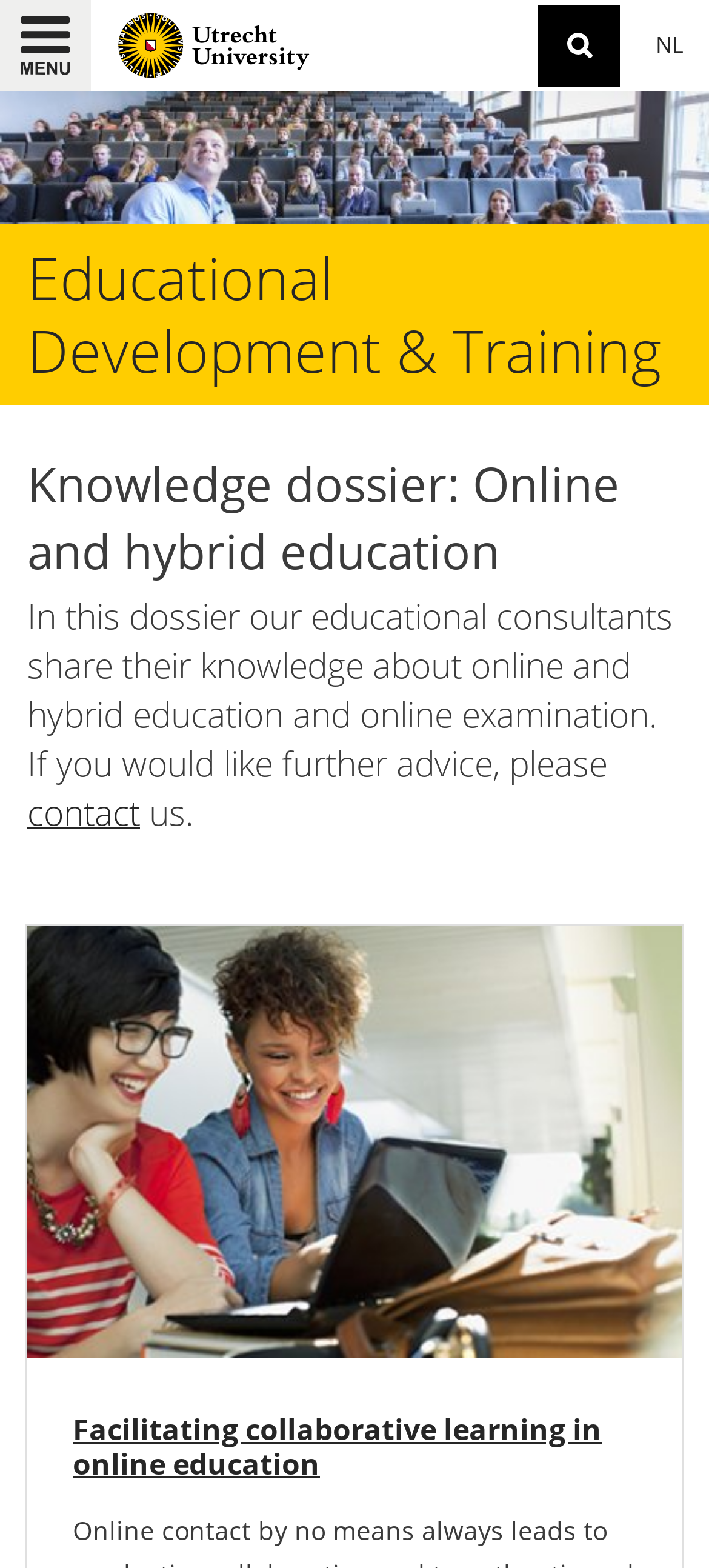Refer to the image and provide an in-depth answer to the question:
What is the title of the subheading below 'Knowledge dossier: Online and hybrid education'?

I found the answer by reading the subheading below 'Knowledge dossier: Online and hybrid education', which is 'Facilitating collaborative learning in online education'.